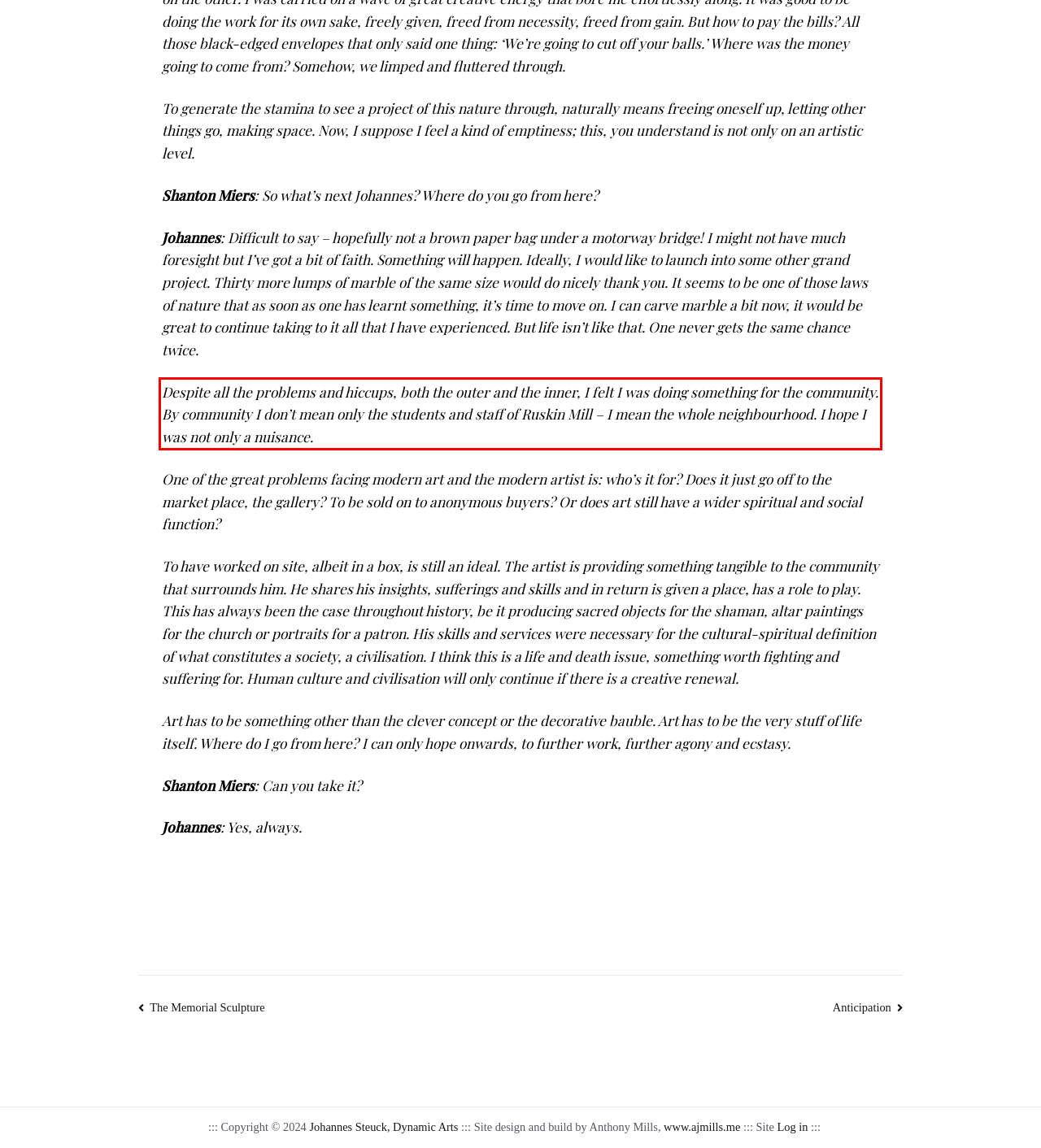You have a screenshot of a webpage with a UI element highlighted by a red bounding box. Use OCR to obtain the text within this highlighted area.

Despite all the problems and hiccups, both the outer and the inner, I felt I was doing something for the community. By community I don’t mean only the students and staff of Ruskin Mill – I mean the whole neighbourhood. I hope I was not only a nuisance.